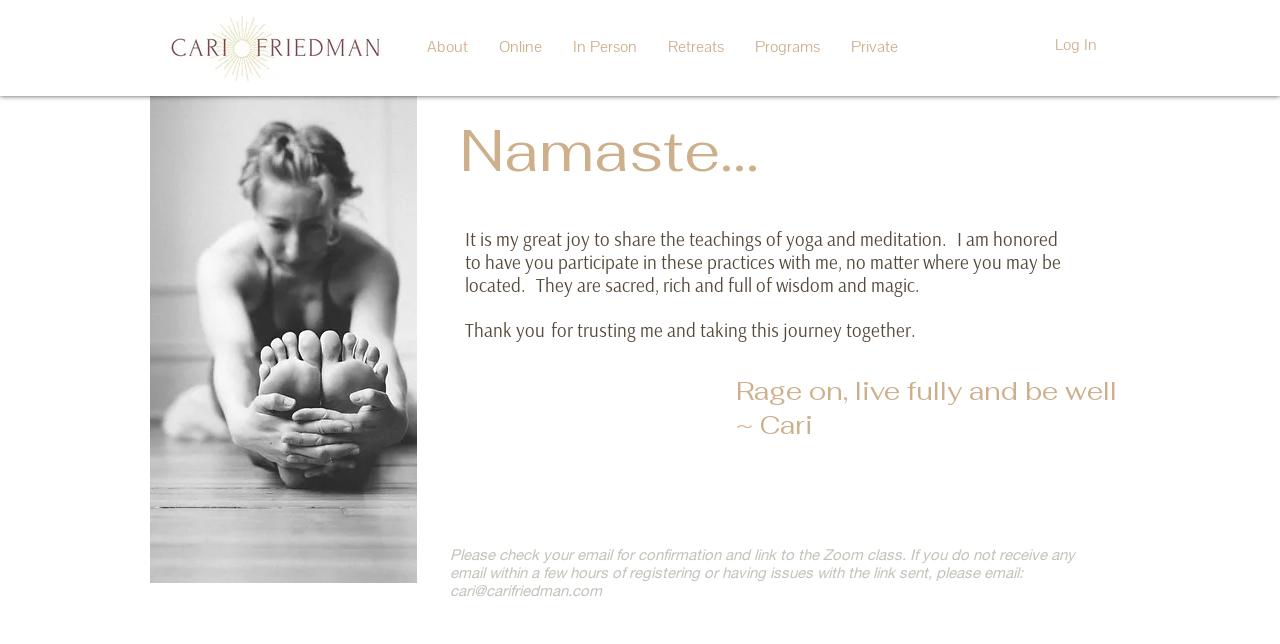What types of yoga classes are offered?
Please answer the question with a detailed and comprehensive explanation.

The navigation menu at the top of the page lists various types of yoga classes offered, including Online, In Person, Retreats, Programs, and Private classes.